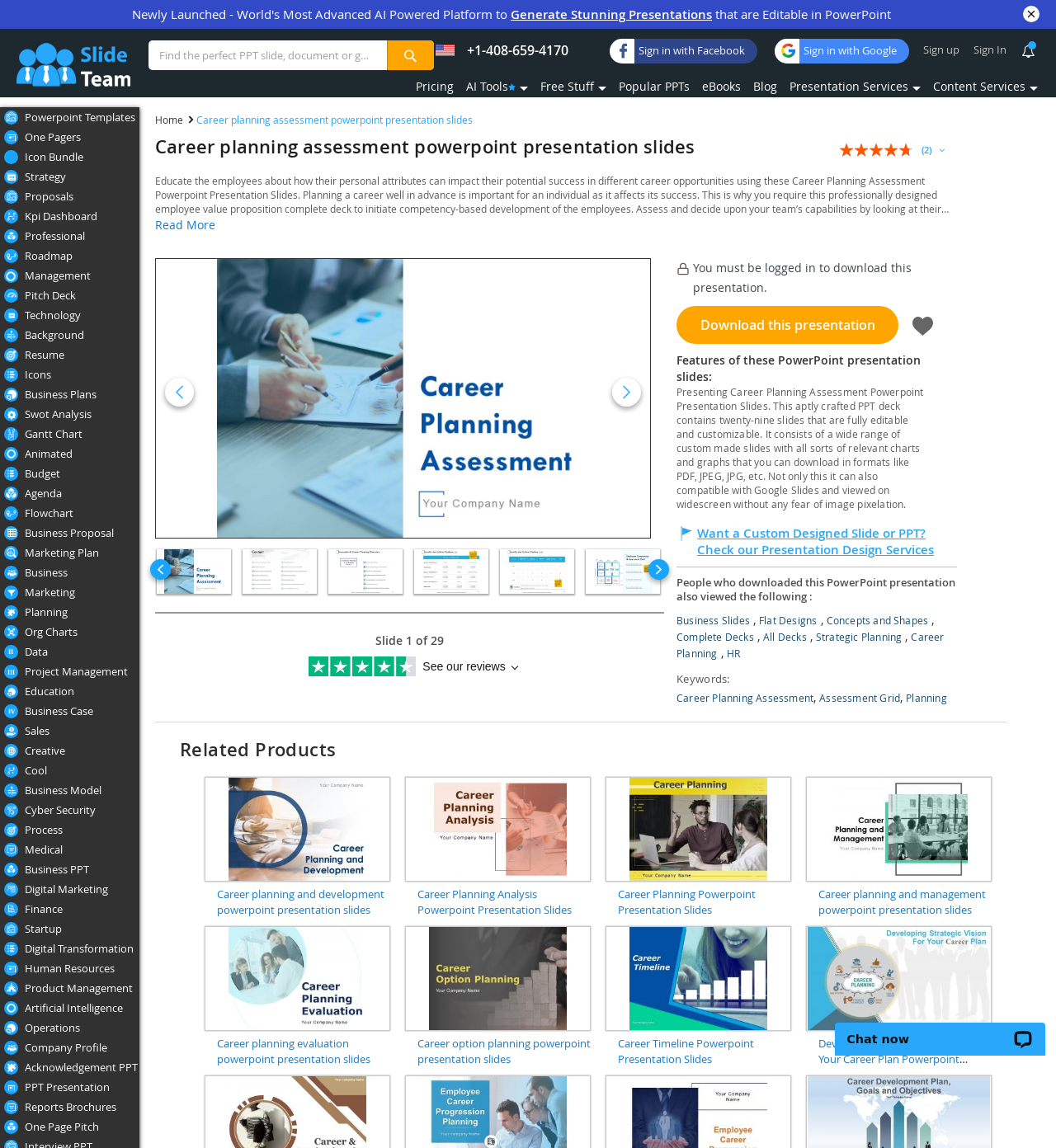Provide a brief response to the question below using a single word or phrase: 
What is the text of the first link on the webpage?

Generate Stunning Presentations